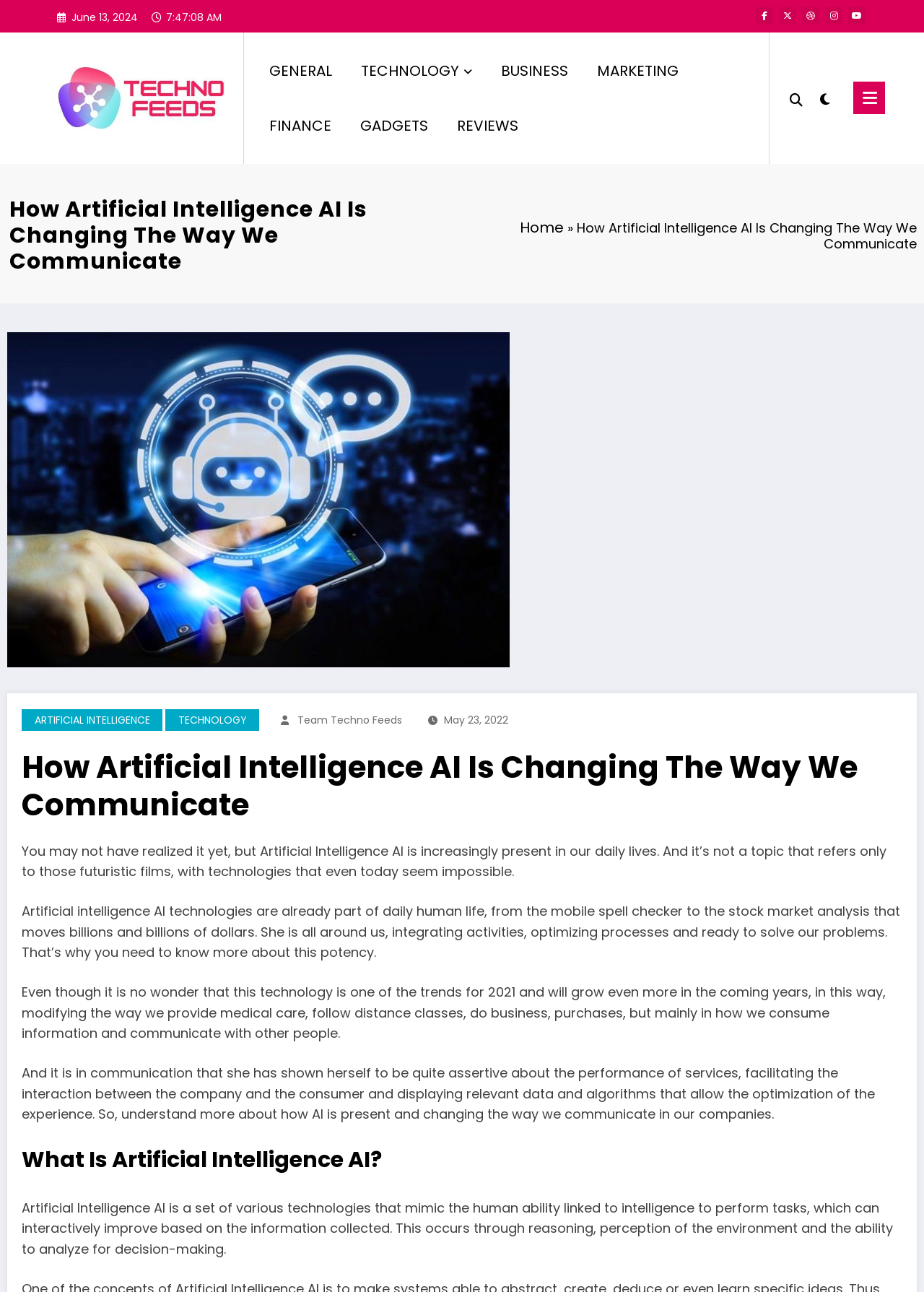Could you provide the bounding box coordinates for the portion of the screen to click to complete this instruction: "Click the Home link"?

[0.562, 0.168, 0.61, 0.184]